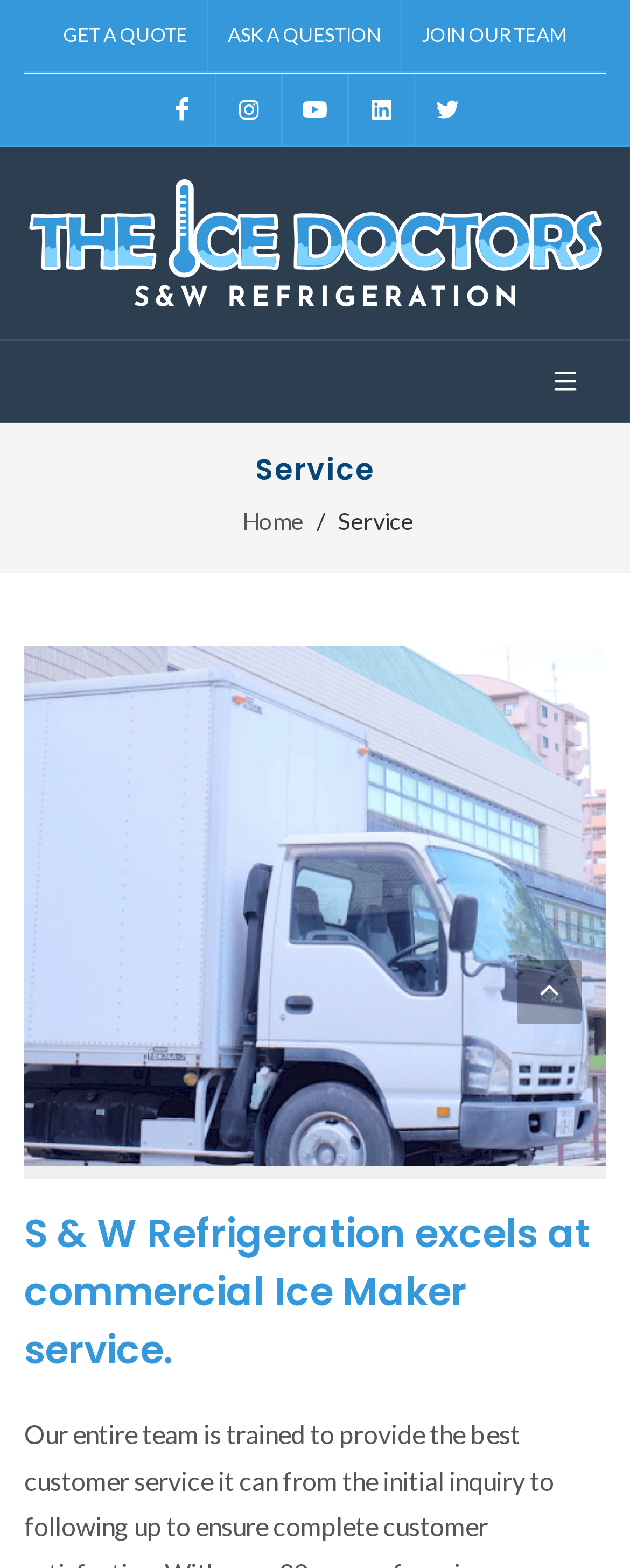Kindly determine the bounding box coordinates for the clickable area to achieve the given instruction: "Get a quote".

[0.069, 0.0, 0.328, 0.045]